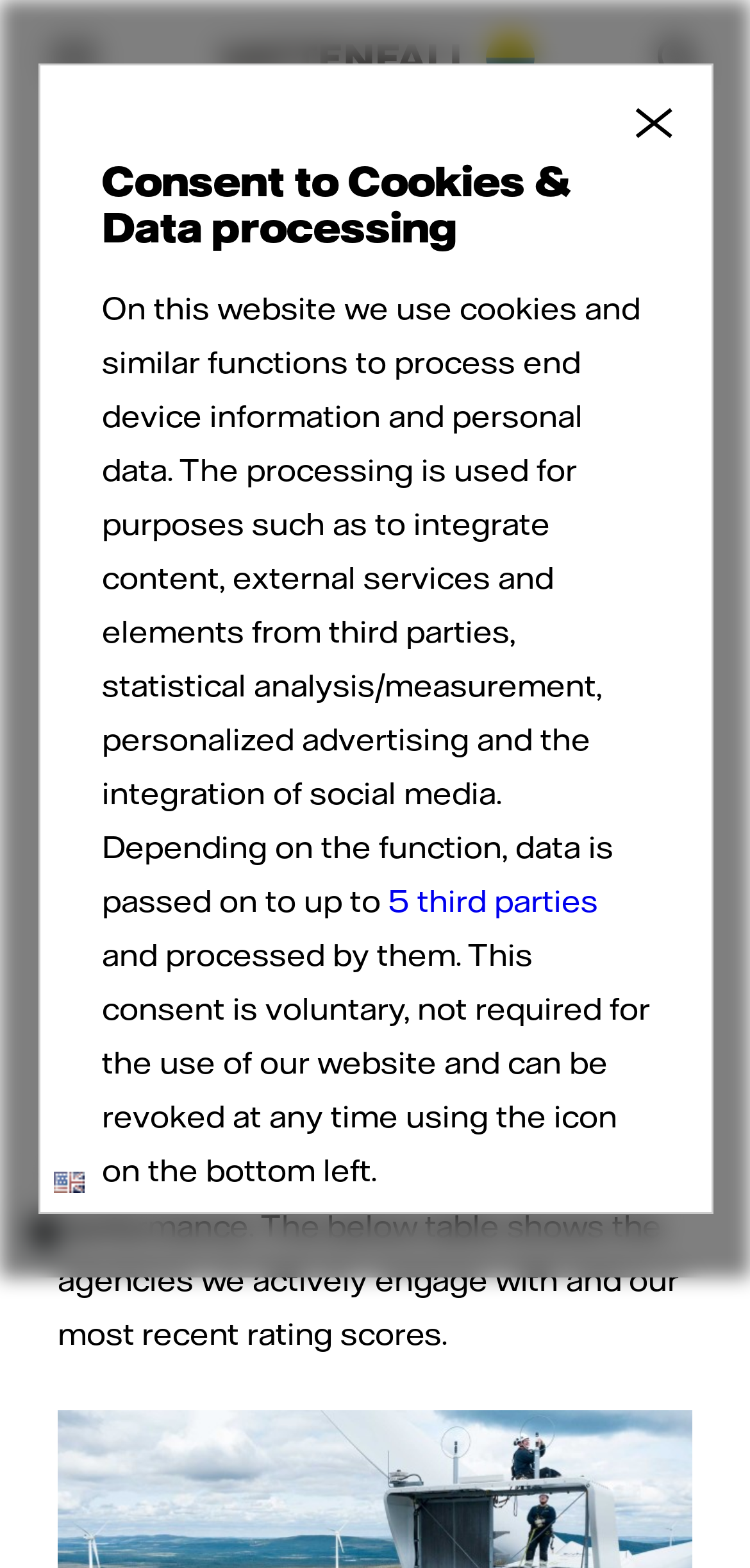Please identify the bounding box coordinates of the area I need to click to accomplish the following instruction: "Open privacy settings".

[0.033, 0.774, 0.085, 0.799]